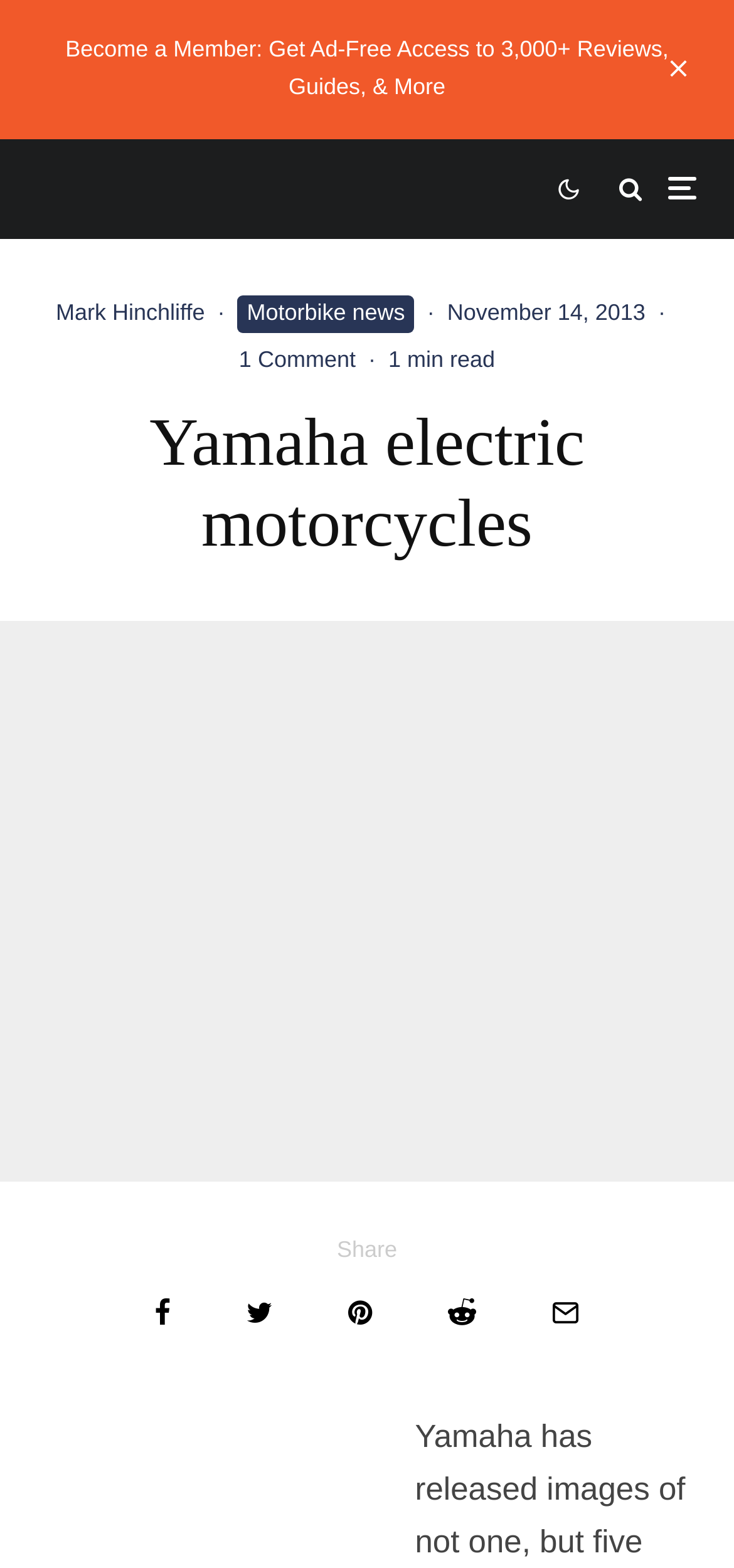Who is the author of the article?
Please respond to the question thoroughly and include all relevant details.

I found the author's name by looking at the link element with the text 'Mark Hinchliffe' which is located near the article title.